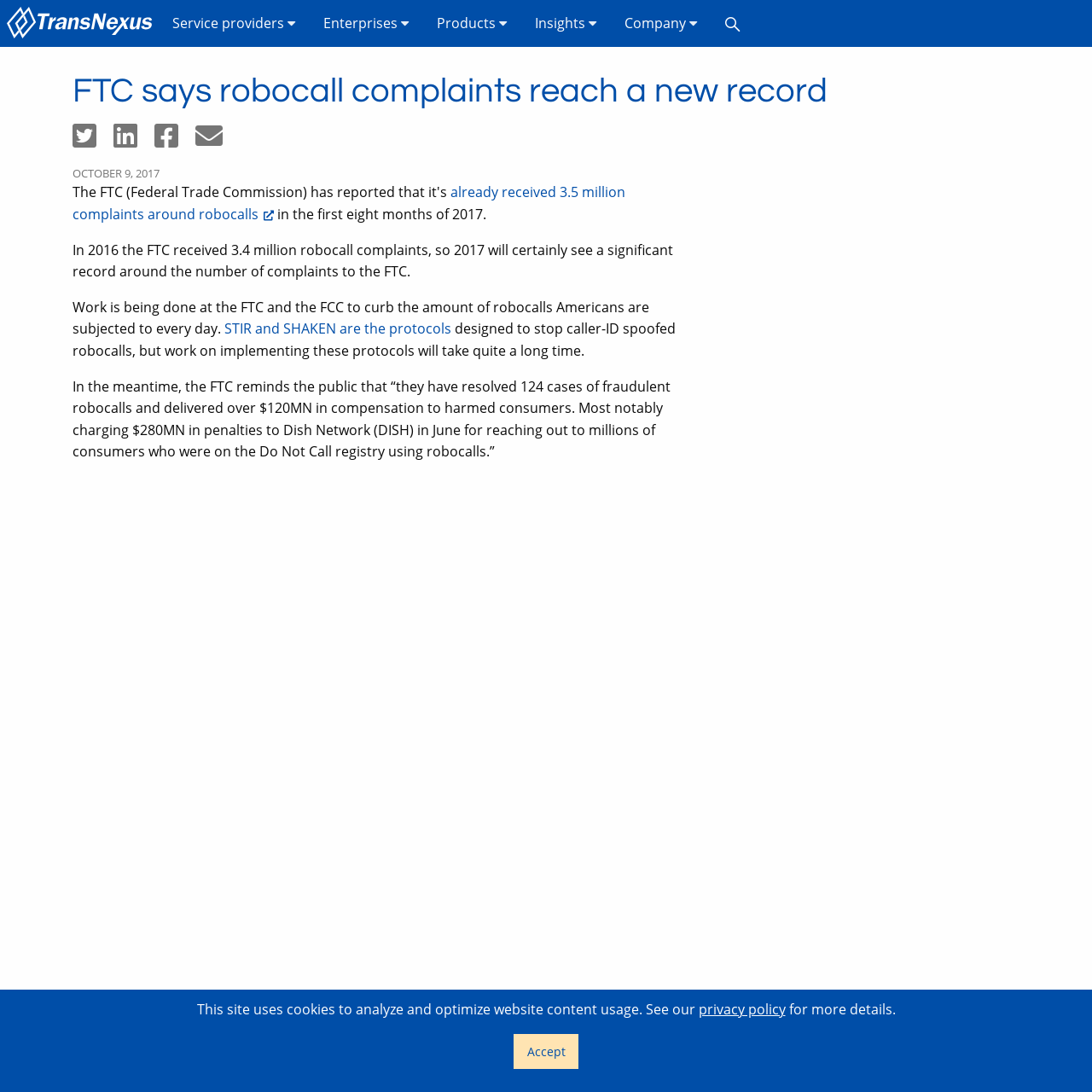Extract the heading text from the webpage.

FTC says robocall complaints reach a new record